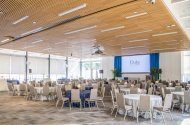Provide your answer to the question using just one word or phrase: What is the material of the ceiling panels?

Wooden